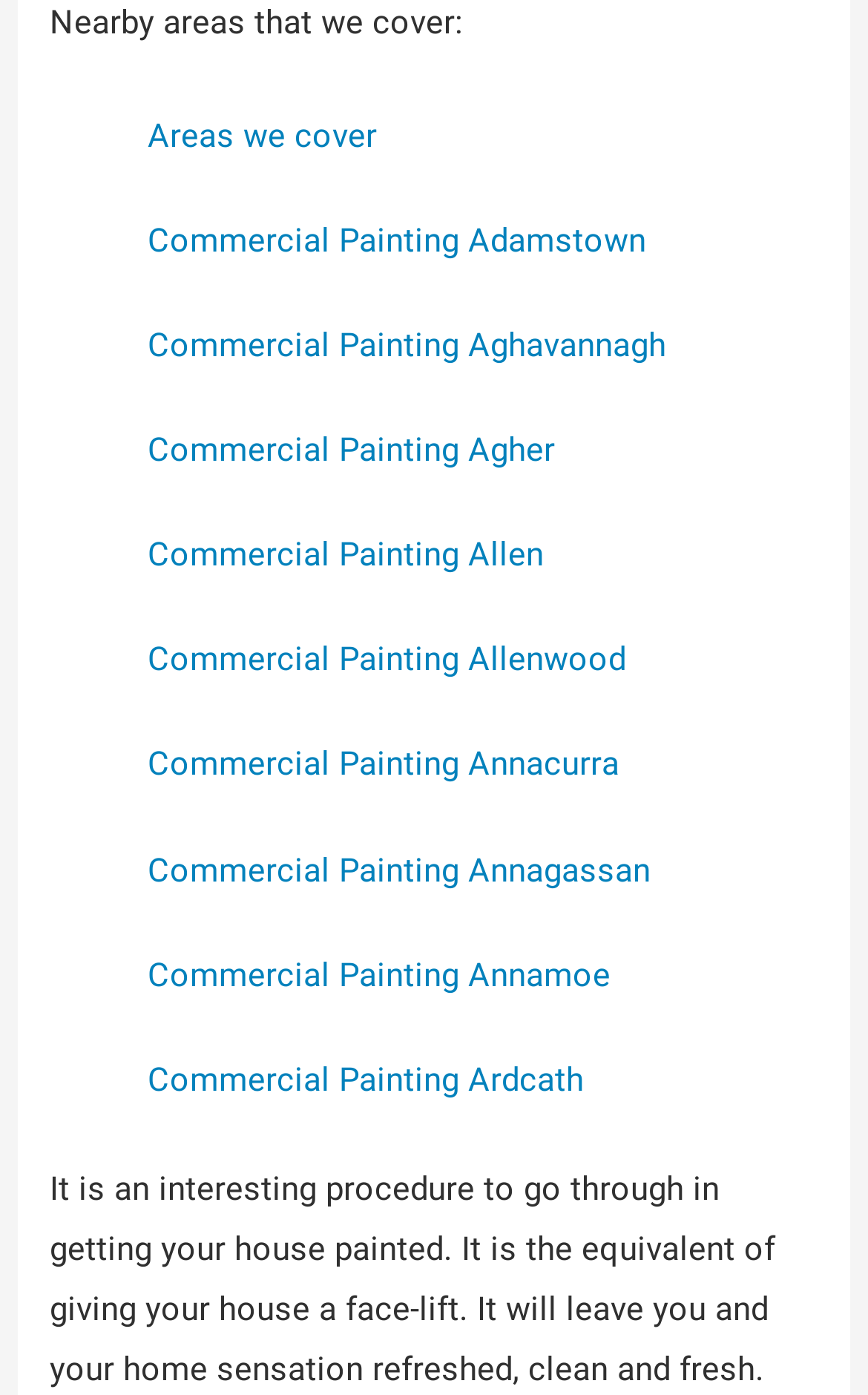Could you specify the bounding box coordinates for the clickable section to complete the following instruction: "Get information about commercial painting in Agher"?

[0.17, 0.308, 0.639, 0.337]